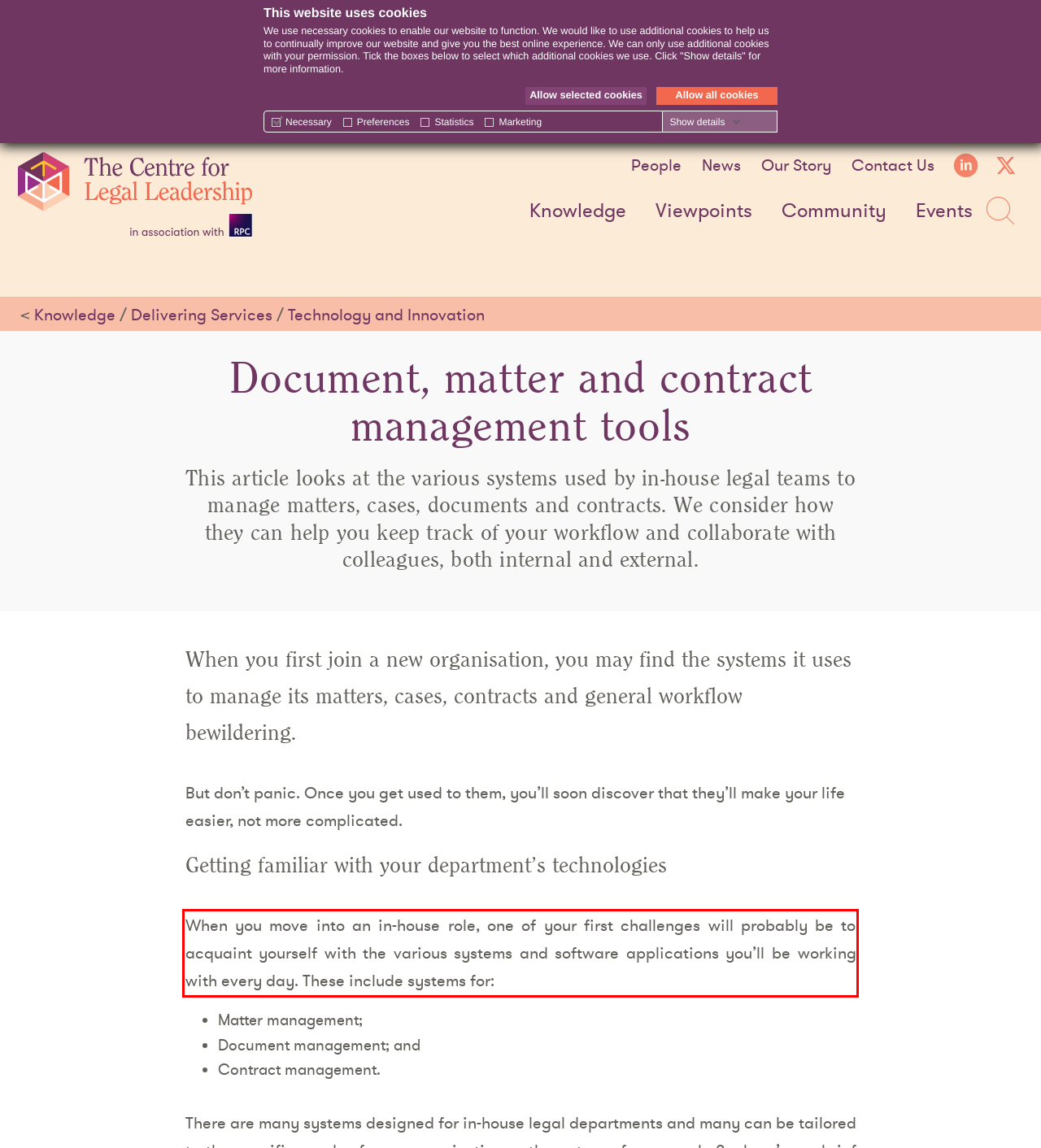Please perform OCR on the text content within the red bounding box that is highlighted in the provided webpage screenshot.

When you move into an in-house role, one of your first challenges will probably be to acquaint yourself with the various systems and software applications you’ll be working with every day. These include systems for: